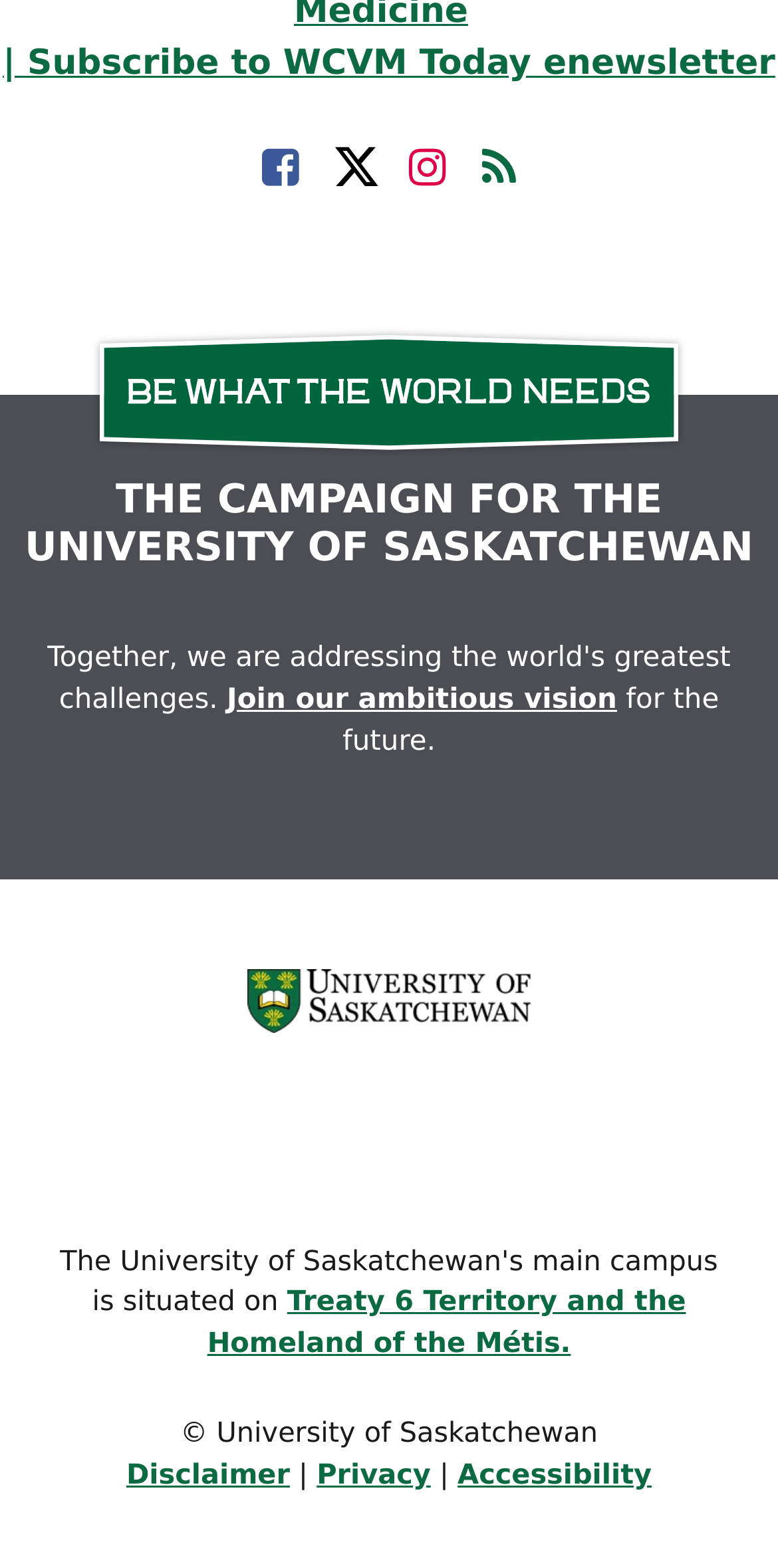How many links are available in the footer section?
Give a one-word or short-phrase answer derived from the screenshot.

5